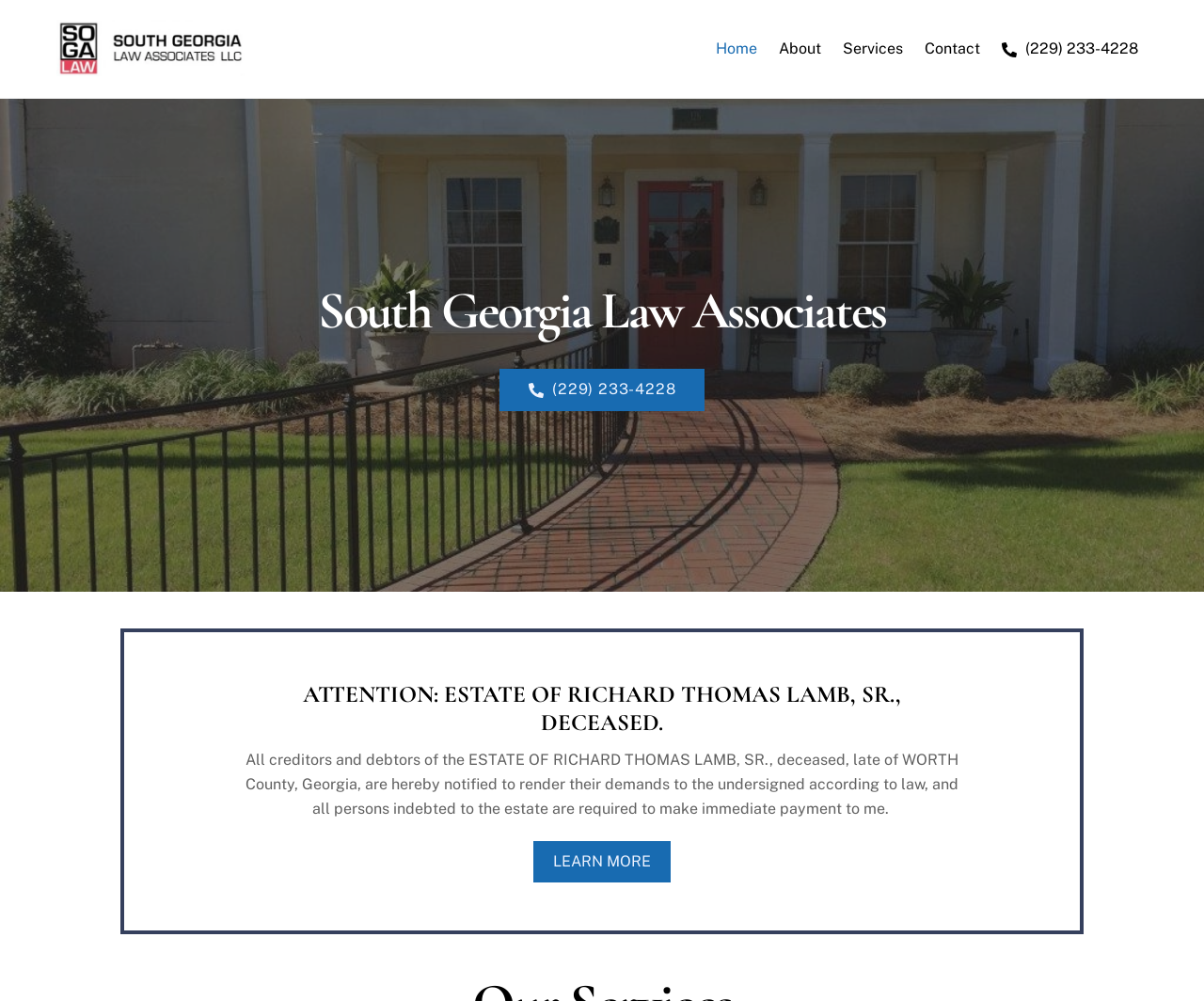Provide an in-depth description of the elements and layout of the webpage.

The webpage is the homepage of South Georgia Law Associates, a small law firm with experience in various areas of law. At the top left corner, there is a logo of the law firm, accompanied by a link to the homepage. To the right of the logo, there is a navigation menu with links to different sections of the website, including "Home", "About", "Services", and "Contact". The phone number of the law firm, (229) 233-4228, is also displayed prominently in this area.

Below the navigation menu, there is a heading that displays the name of the law firm again. Further down, there is a notice regarding the estate of Richard Thomas Lamb, Sr., deceased, which appears to be a public announcement. The notice is headed by a bold title and provides detailed information about the estate, including instructions for creditors and debtors.

To the right of the notice, there is a "LEARN MORE" link, which likely provides additional information about the estate or the law firm's services related to it. The phone number of the law firm is also displayed again in this section, with an emphasis on the area code. Overall, the webpage appears to be a professional and informative website for the law firm, providing visitors with an overview of their services and expertise.